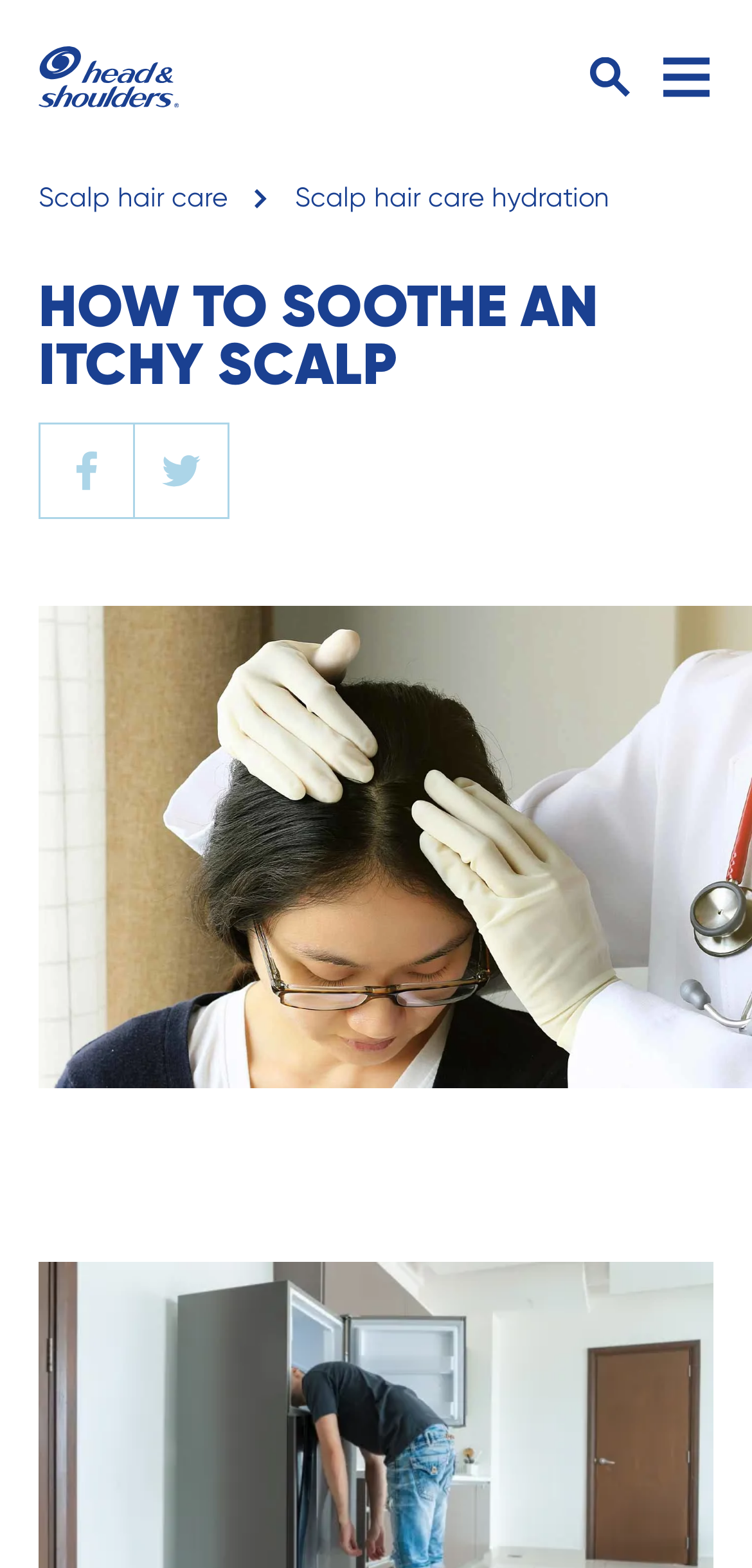Elaborate on the different components and information displayed on the webpage.

The webpage is about soothing an itchy scalp in summer, with expert tips and effective solutions from Head & Shoulders. At the top, there is a title "How to Soothe an Itchy Scalp | Head & Shoulders Arabia". 

Below the title, there is a long paragraph of text that discusses how heat in summer can make the scalp itchier and worsen dandruff, making people feel frustrated and desperate for solutions. 

Following this, there is another paragraph that asks the question "What should I do?" and introduces traditional and modern solutions to relieve scalp itchiness. 

To the right of the second paragraph, there is a link to "scalp itchiness" and a phrase "and cool your head right to achieve an" is written next to it. 

Below this, there is a highlighted text "ICE-COLD feeling on your head" which seems to be a key point of the article. 

The text continues, encouraging readers to keep reading to find out more about achieving an ice-cold feeling on their head without doing anything crazy. 

At the bottom of the page, there is a large image that takes up most of the width, likely an illustration or a photo related to the topic. 

In the bottom right corner, there are two small elements: a link to "سياسة الخصوصية" (Arabic for "Privacy Policy") and a short phrase "لدينا متى شئت" (Arabic for "We have whenever you want").